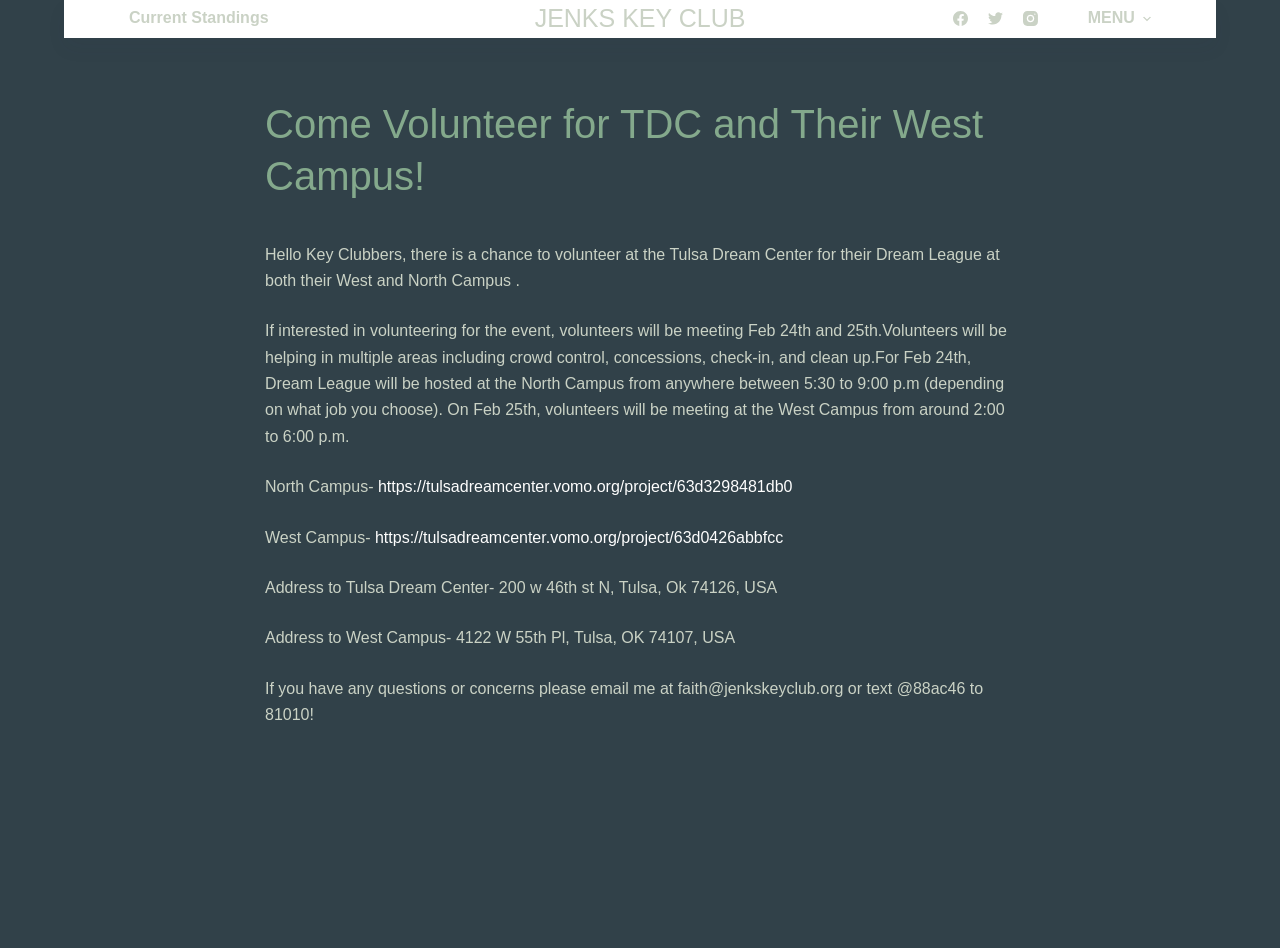Where is the West Campus located?
Using the information from the image, provide a comprehensive answer to the question.

The location of the West Campus can be found in the StaticText element 'Address to West Campus- 4122 W 55th Pl, Tulsa, OK 74107, USA' with bounding box coordinates [0.207, 0.664, 0.574, 0.682].